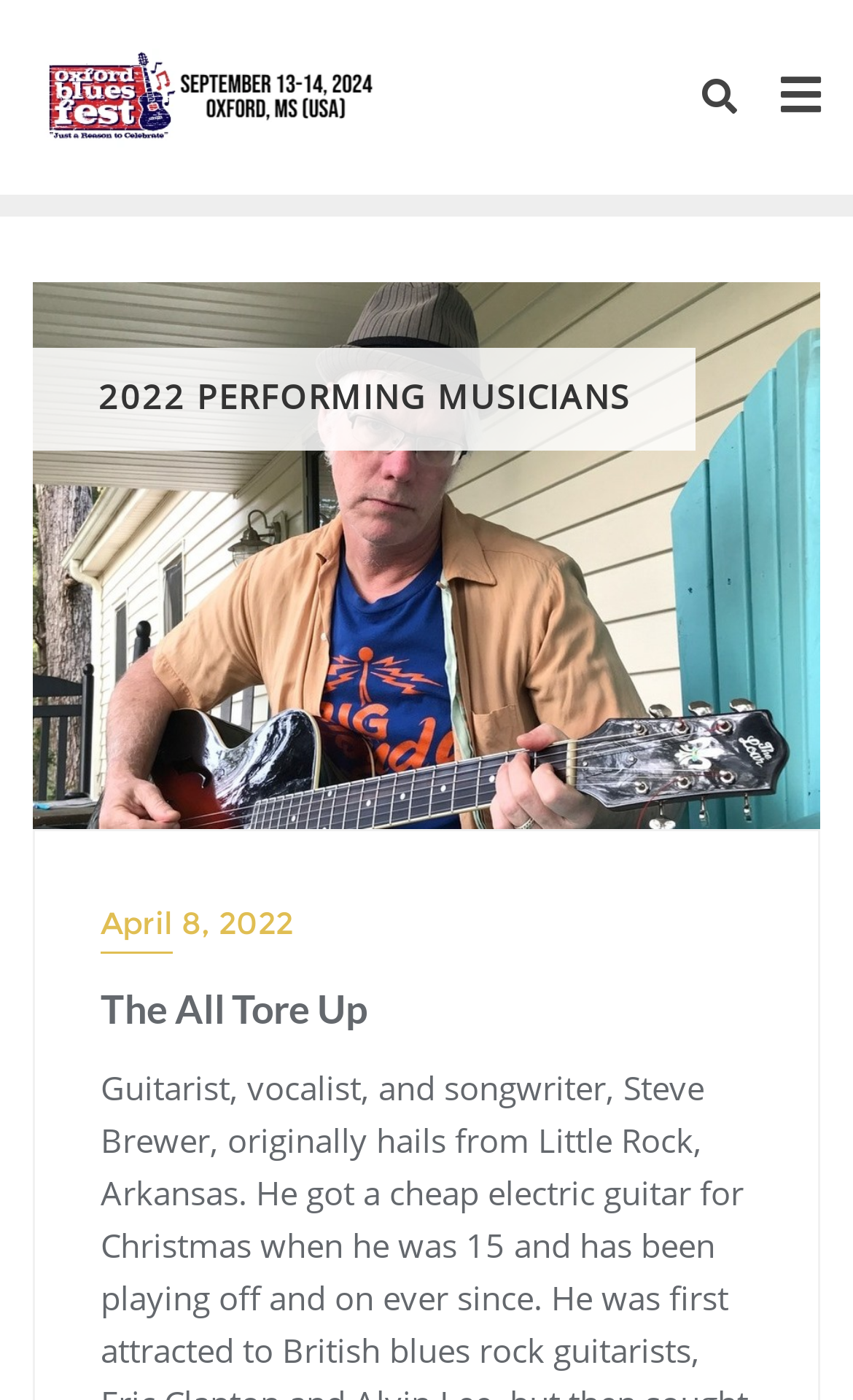Answer the following inquiry with a single word or phrase:
Is there a menu on the website?

Yes